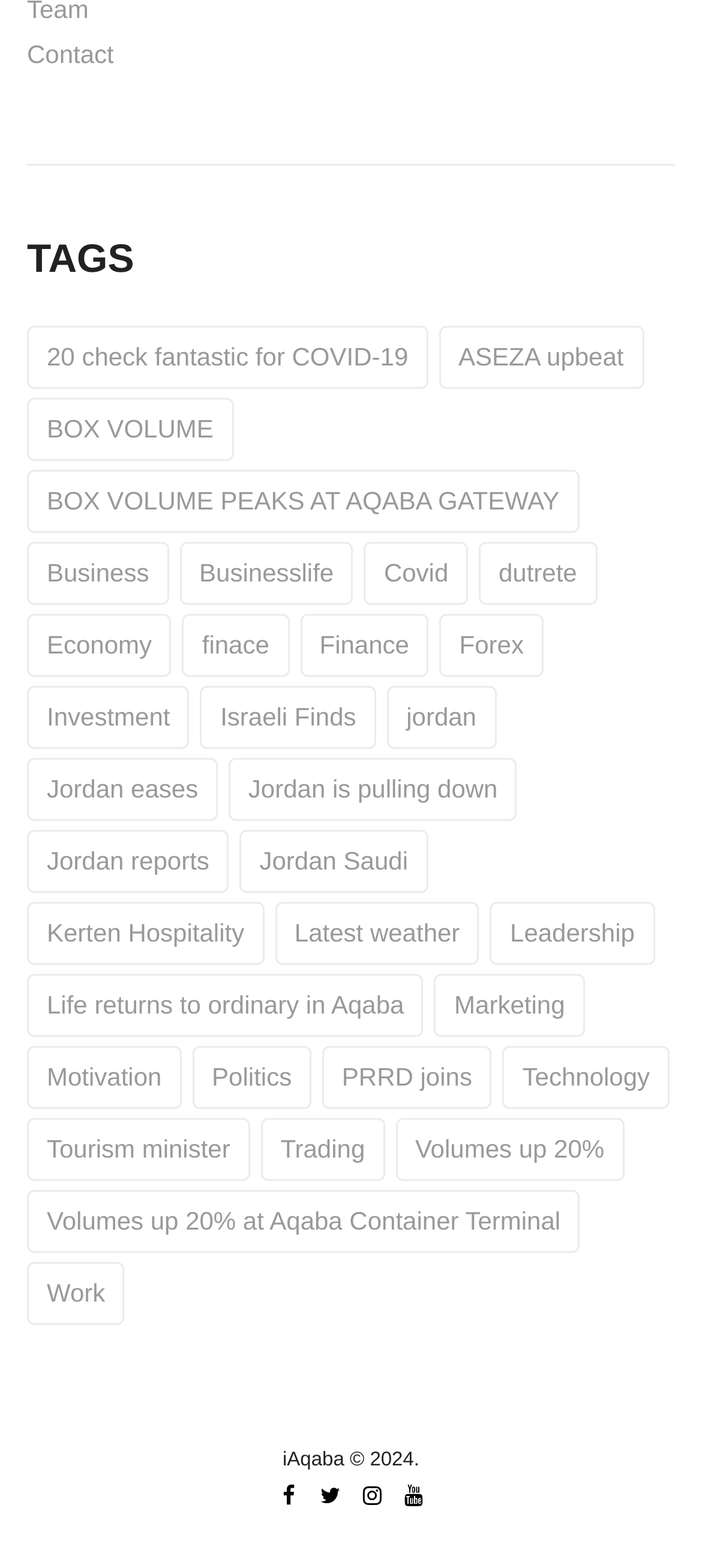Can you find the bounding box coordinates of the area I should click to execute the following instruction: "Contact BSE Ymond"?

None